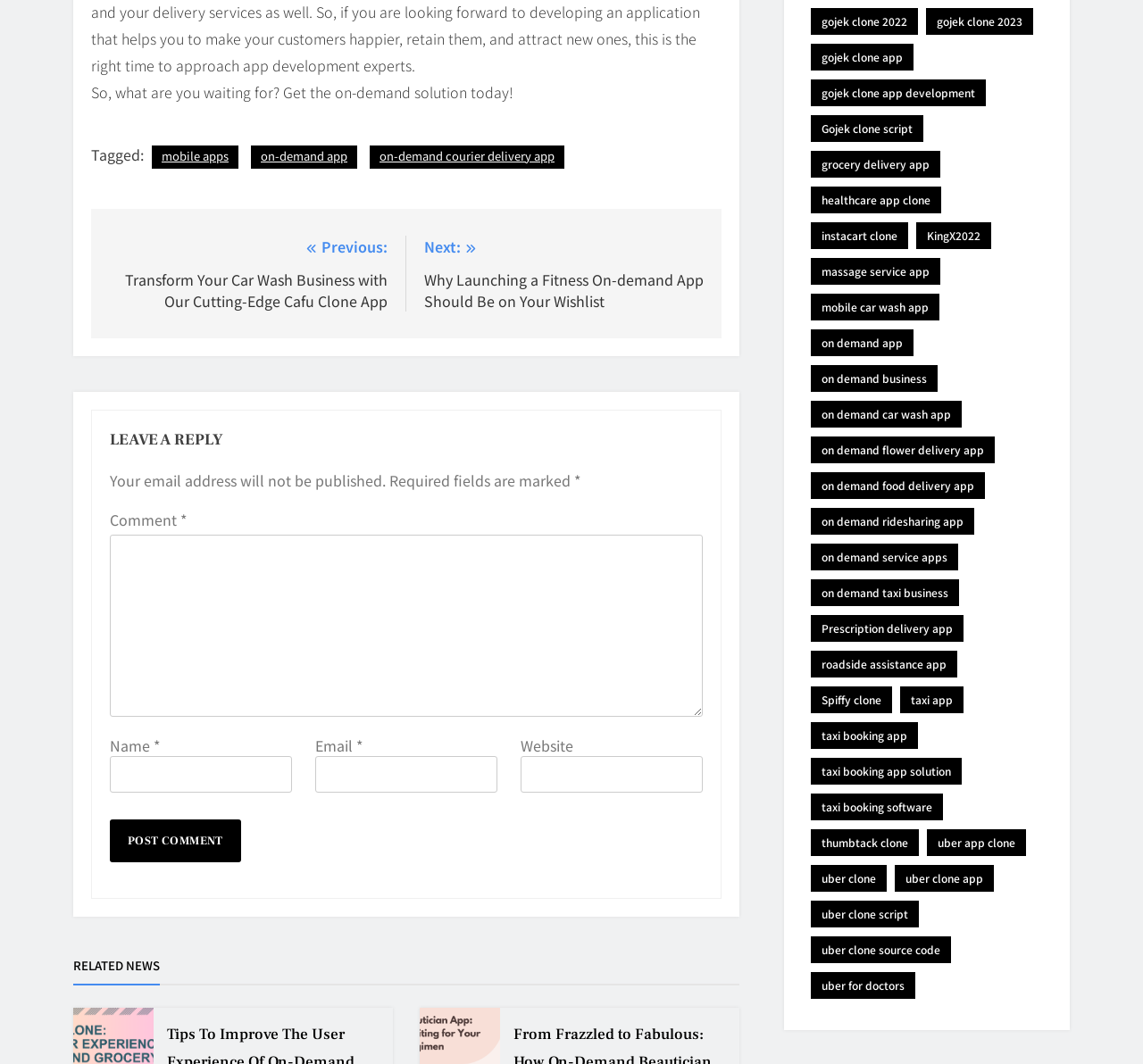Find the bounding box coordinates for the area that should be clicked to accomplish the instruction: "Enter your name in the 'Name' field".

[0.096, 0.711, 0.256, 0.745]